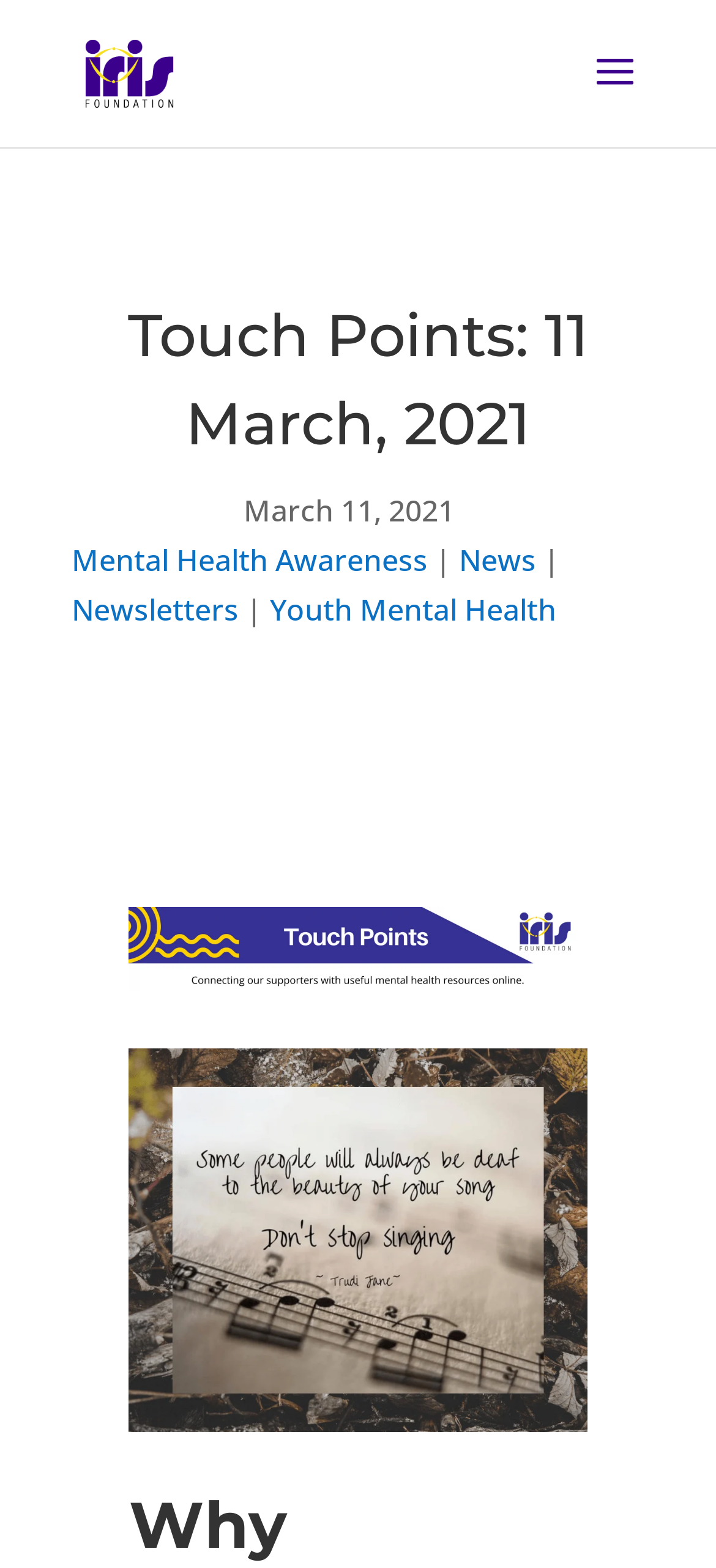Please respond to the question with a concise word or phrase:
What is the purpose of the webpage?

Touch Points